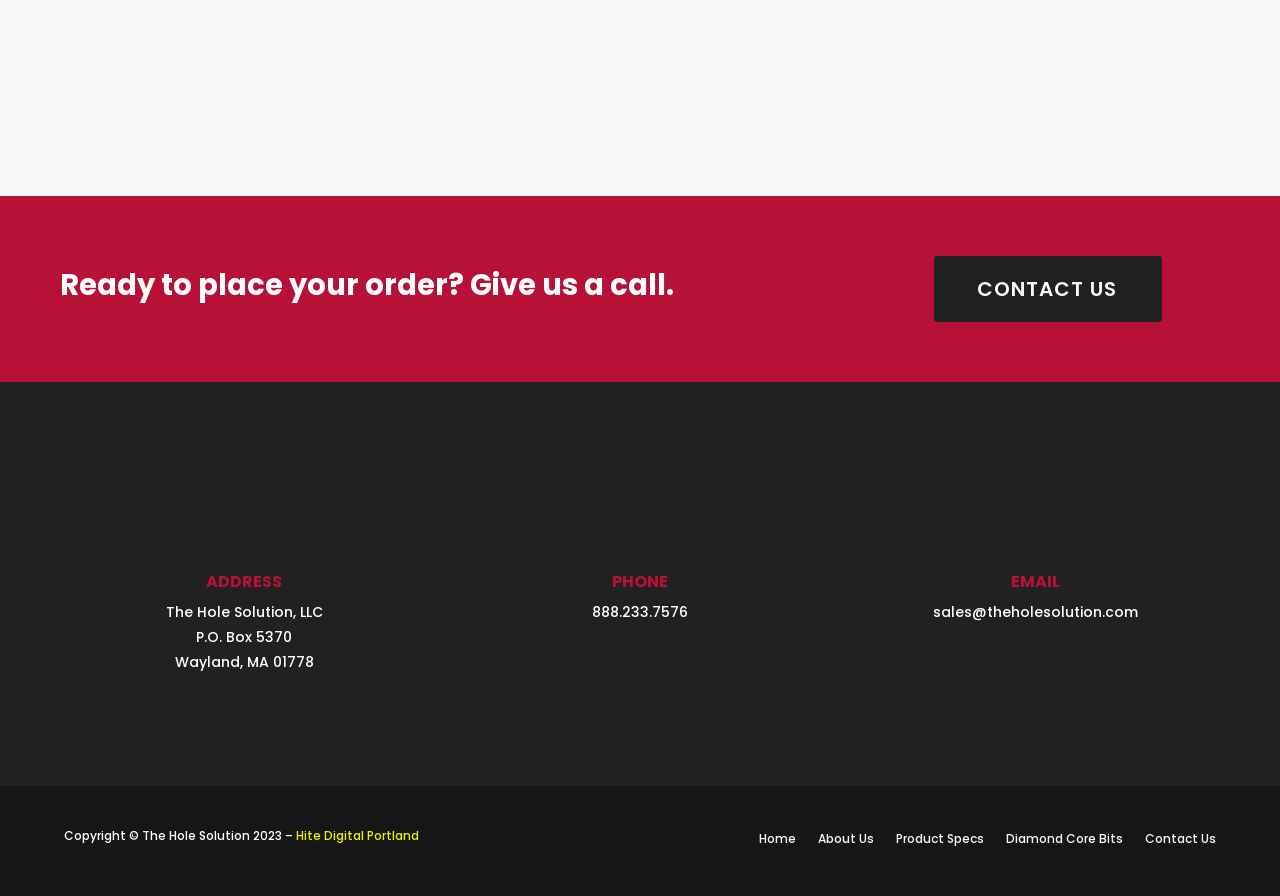Identify the bounding box coordinates of the area that should be clicked in order to complete the given instruction: "go to home page". The bounding box coordinates should be four float numbers between 0 and 1, i.e., [left, top, right, bottom].

[0.593, 0.929, 0.622, 0.953]